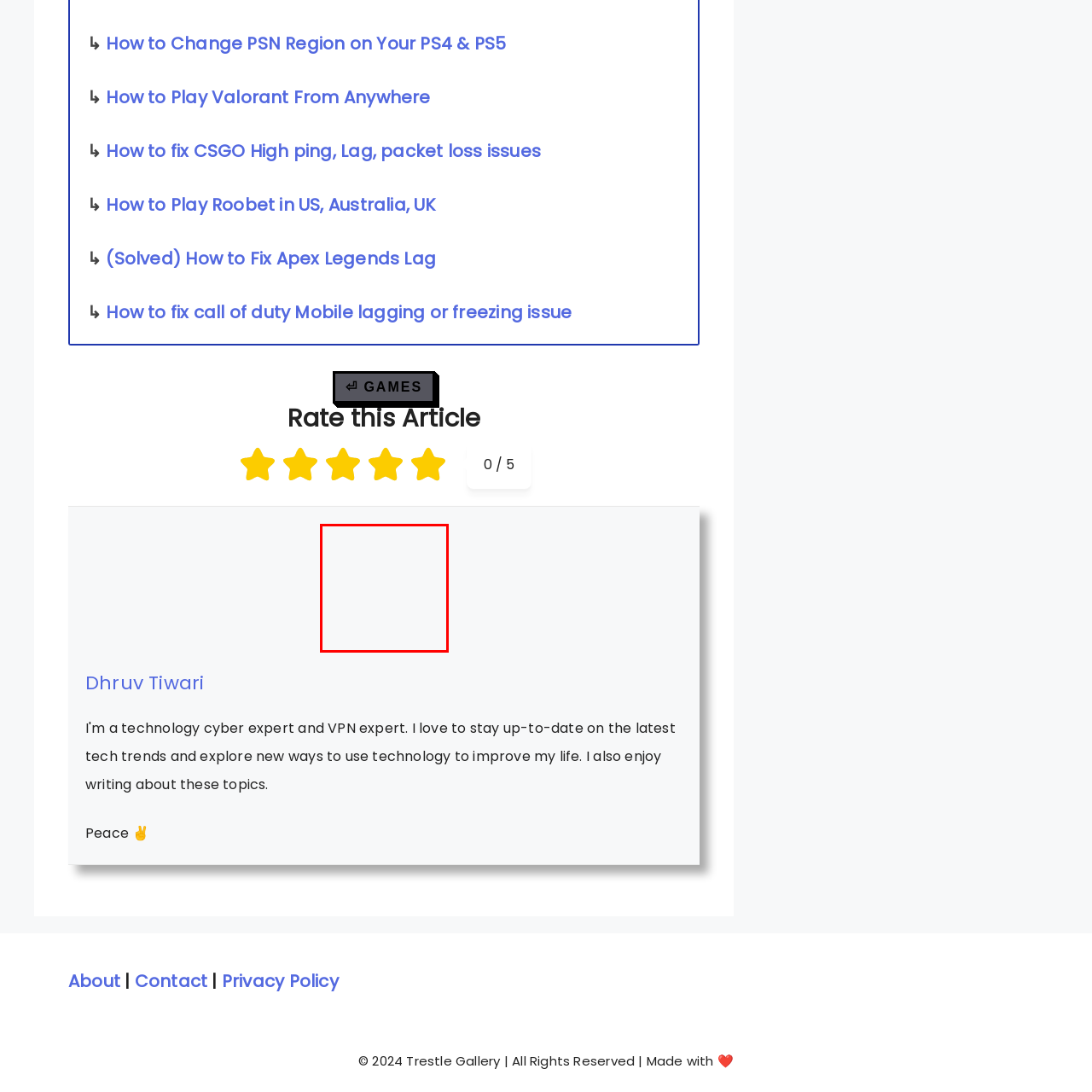What are the text elements nearby related to?
Look at the image highlighted by the red bounding box and answer the question with a single word or brief phrase.

Digital content or links